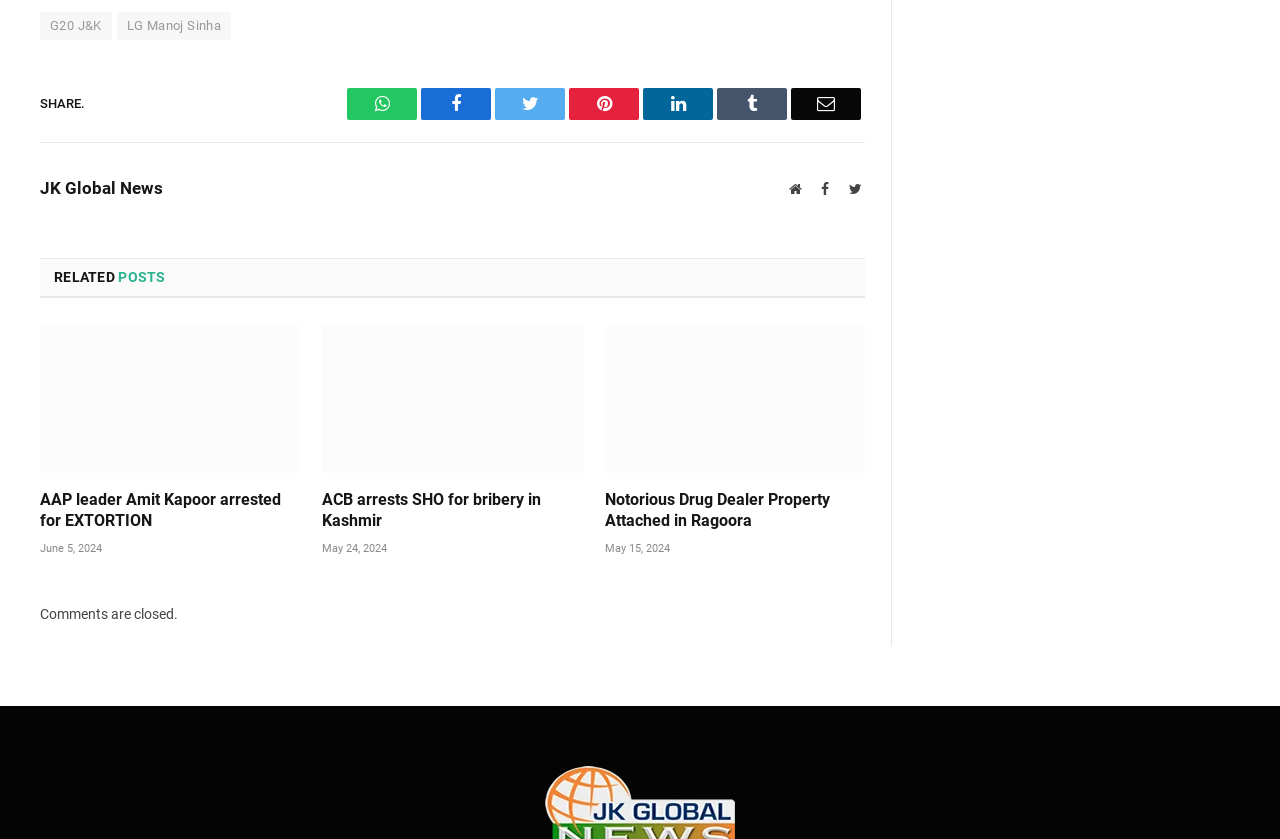Refer to the screenshot and give an in-depth answer to this question: What is the status of comments on the webpage?

The answer can be found by looking at the static text element with the text 'Comments are closed.' at the bottom of the webpage, which suggests that comments are not allowed on the webpage.